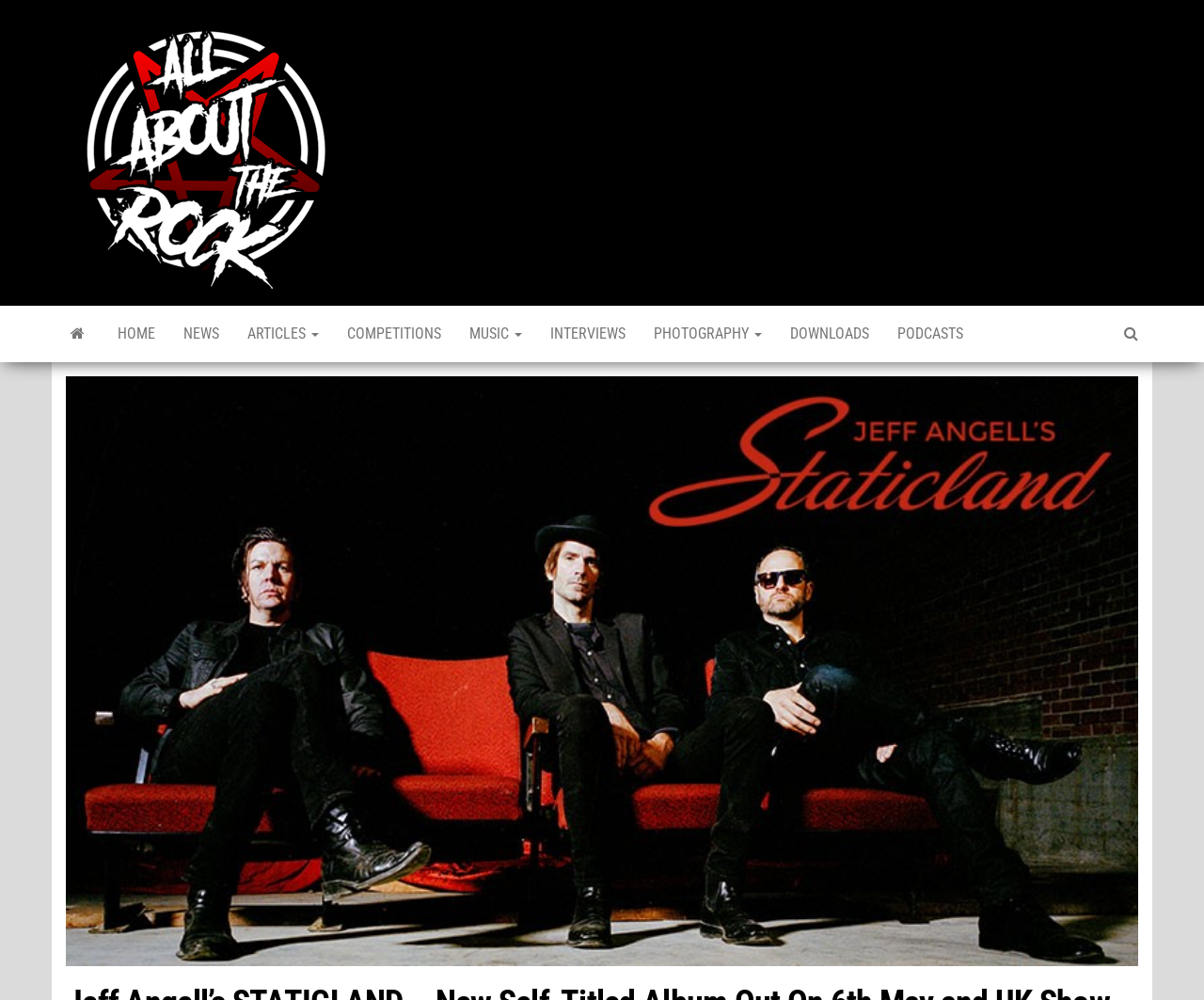Deliver a detailed narrative of the webpage's visual and textual elements.

The webpage is about Jeff Angell's STATICLAND, a music band, and their upcoming self-titled debut album. At the top left corner, there is a logo of "All About The Rock" with a link to the website. Next to it, there is a navigation menu with links to different sections of the website, including HOME, NEWS, ARTICLES, COMPETITIONS, MUSIC, INTERVIEWS, PHOTOGRAPHY, DOWNLOADS, and PODCASTS. Some of these links have a dropdown menu.

Below the navigation menu, there is a large image that takes up most of the page, featuring the album artwork of Jeff Angell's STATICLAND. The image is accompanied by a link to the album information. At the top right corner, there is a social media icon and another link to "All About The Rock".

The webpage is focused on promoting the band's new album, with the release date and UK show dates mentioned. The overall layout is organized, with clear headings and concise text, making it easy to navigate and find information about the band and their music.